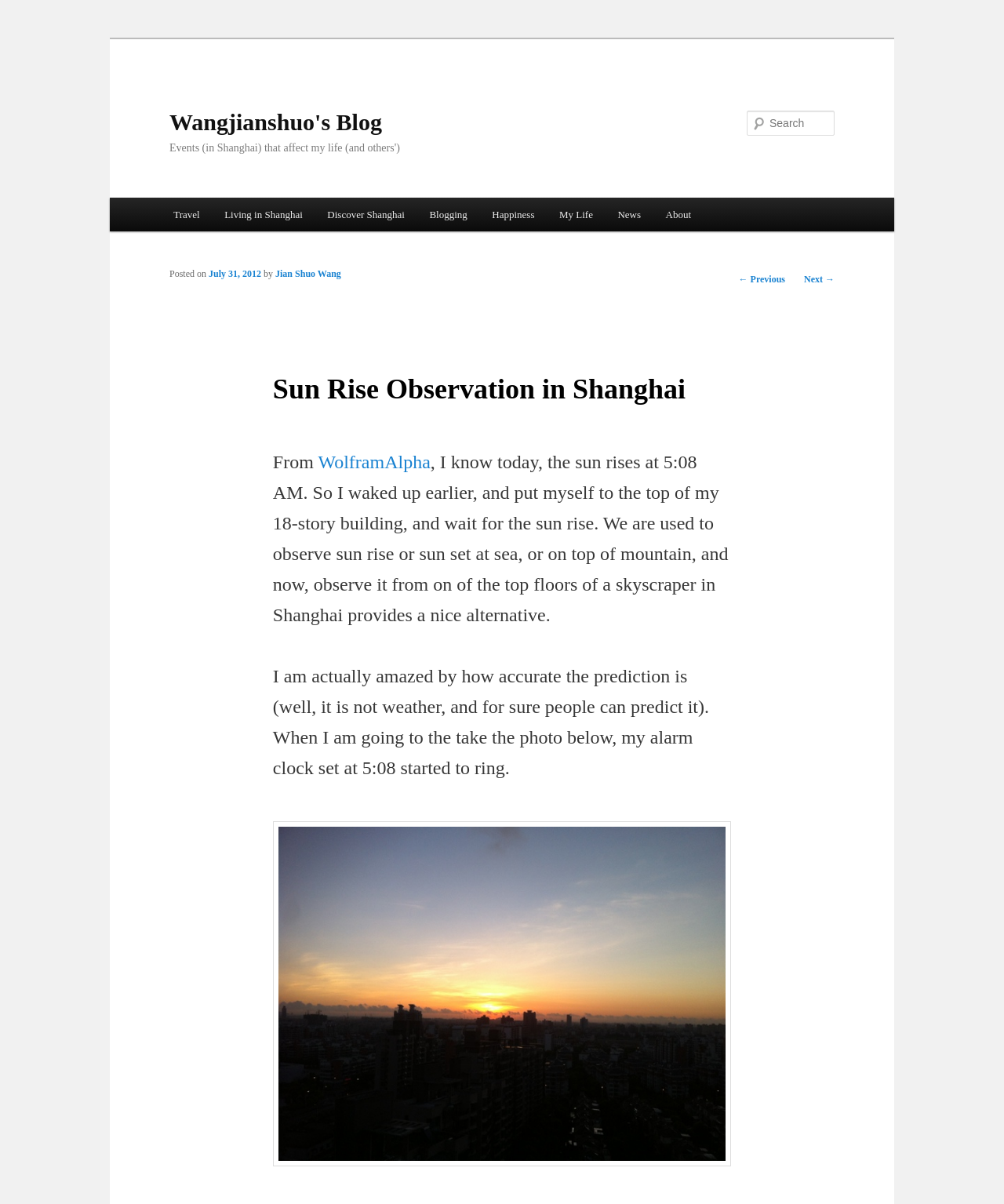Show the bounding box coordinates of the region that should be clicked to follow the instruction: "Read the previous post."

[0.736, 0.227, 0.782, 0.236]